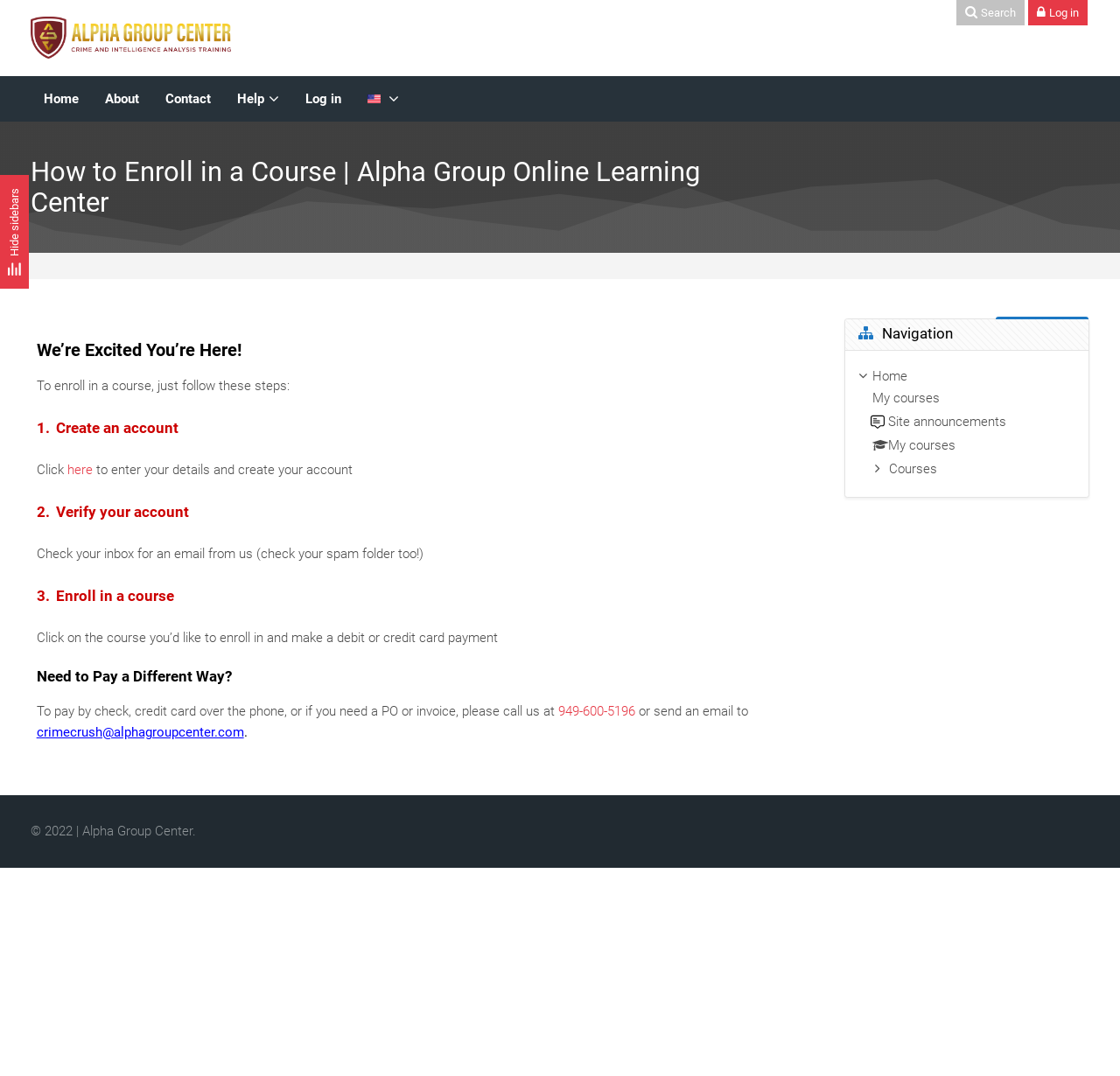Locate the bounding box coordinates of the element that should be clicked to execute the following instruction: "read about Explaining Web3".

None